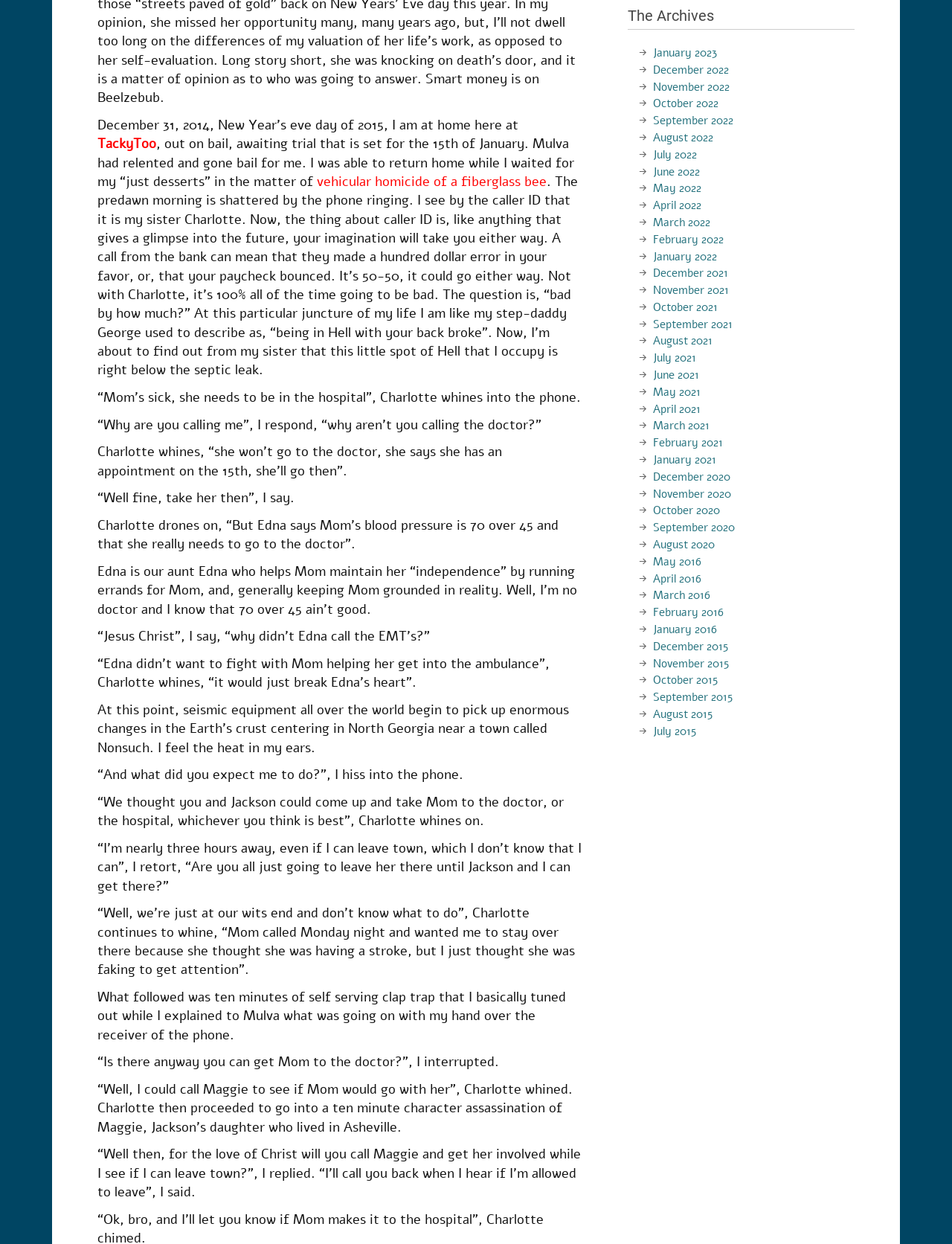Extract the bounding box coordinates for the HTML element that matches this description: "TackyToo". The coordinates should be four float numbers between 0 and 1, i.e., [left, top, right, bottom].

[0.102, 0.108, 0.164, 0.123]